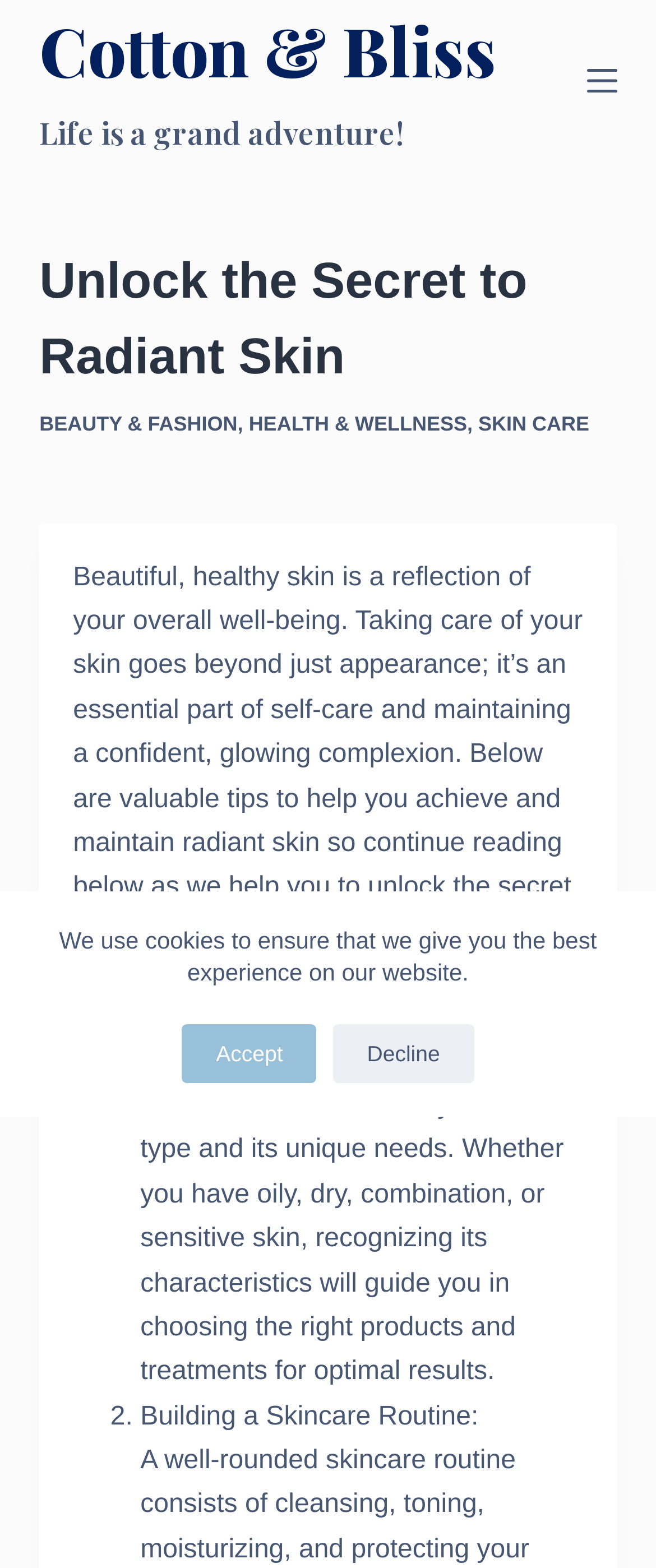Locate and generate the text content of the webpage's heading.

Unlock the Secret to Radiant Skin